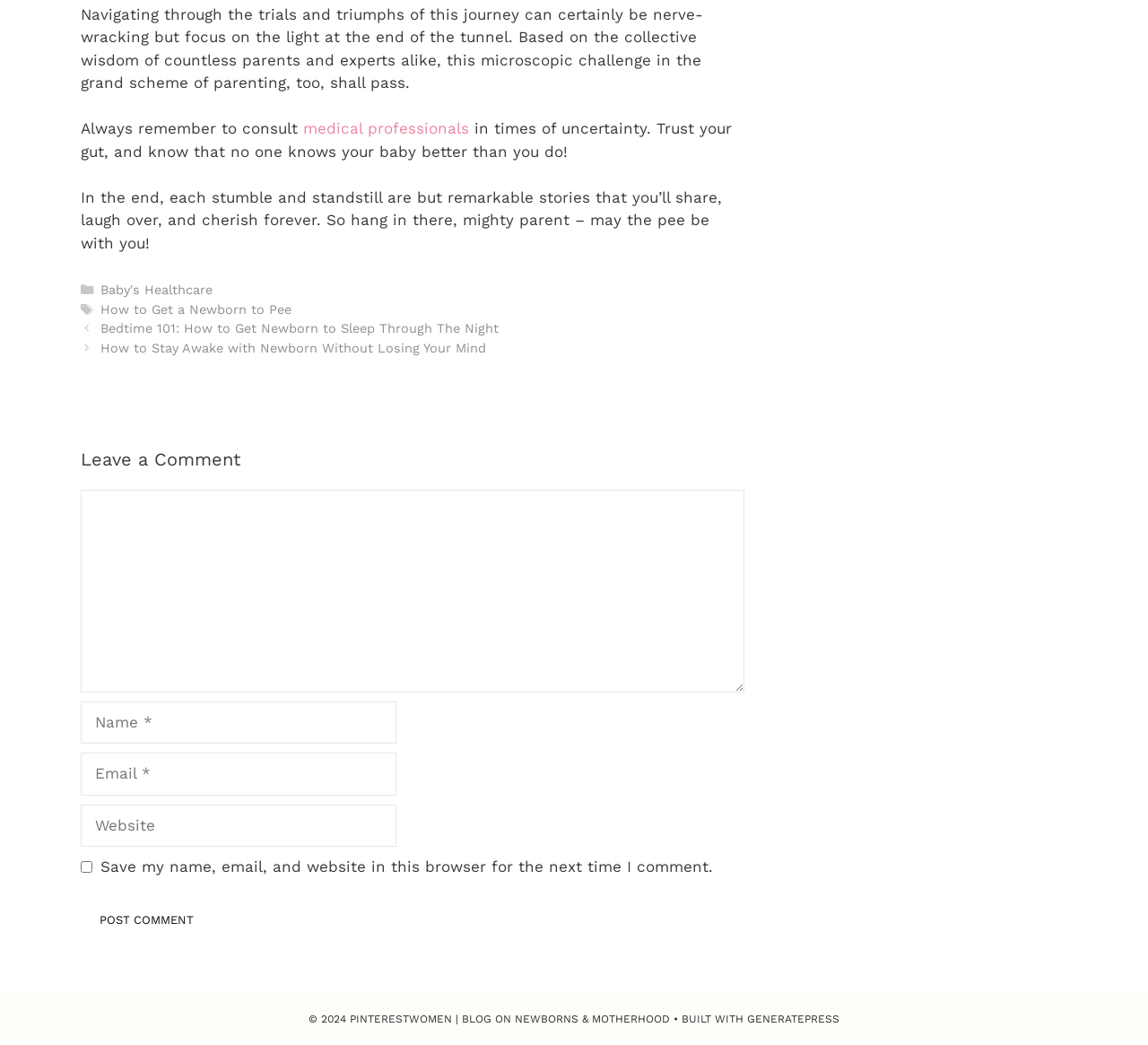Utilize the details in the image to thoroughly answer the following question: What is the name of the website?

The website's name can be found in the footer section, where it is stated as '© 2024 PINTERESTWOMEN | BLOG ON NEWBORNS & MOTHERHOOD'.